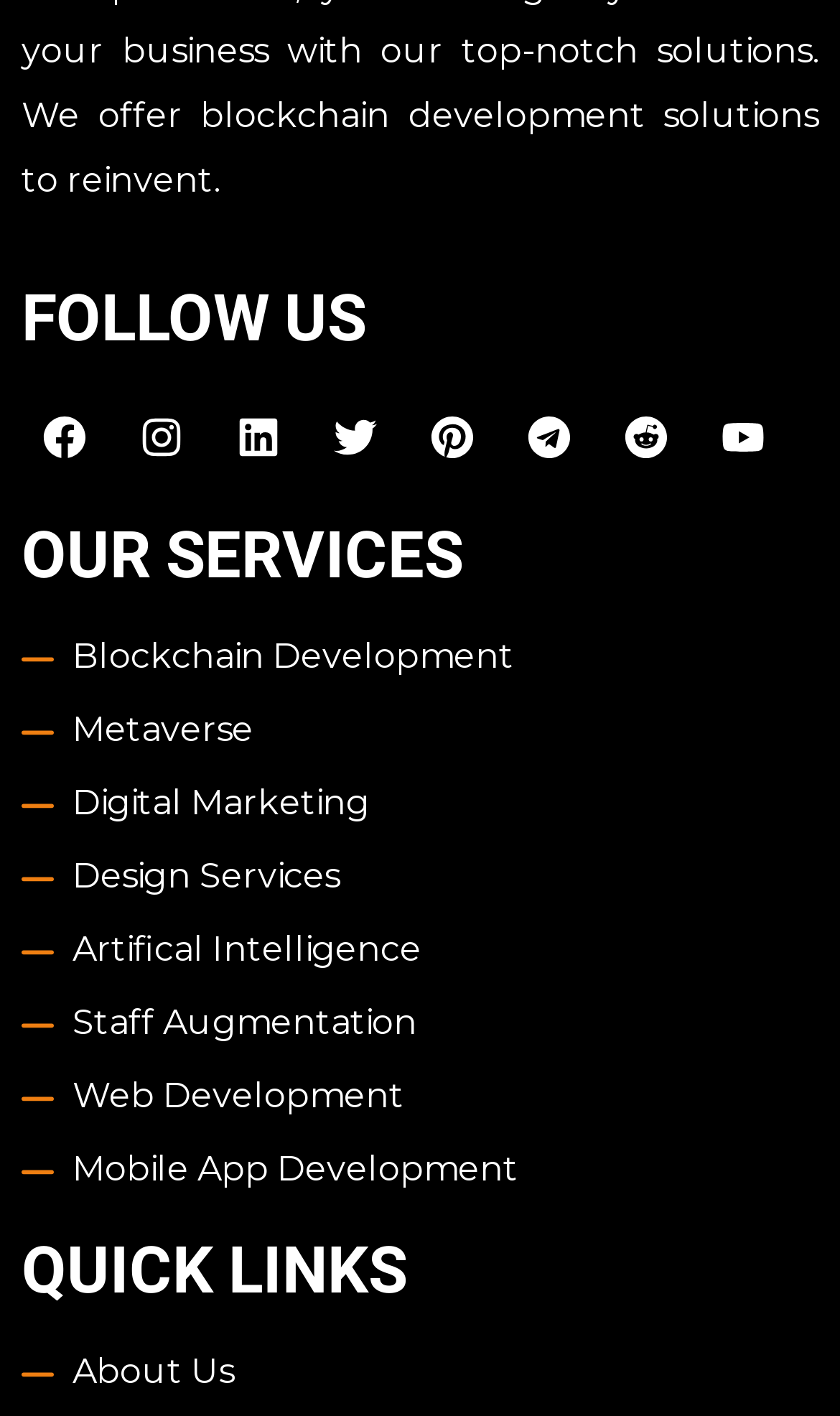How many services are listed under 'OUR SERVICES'?
Please provide a single word or phrase as the answer based on the screenshot.

8